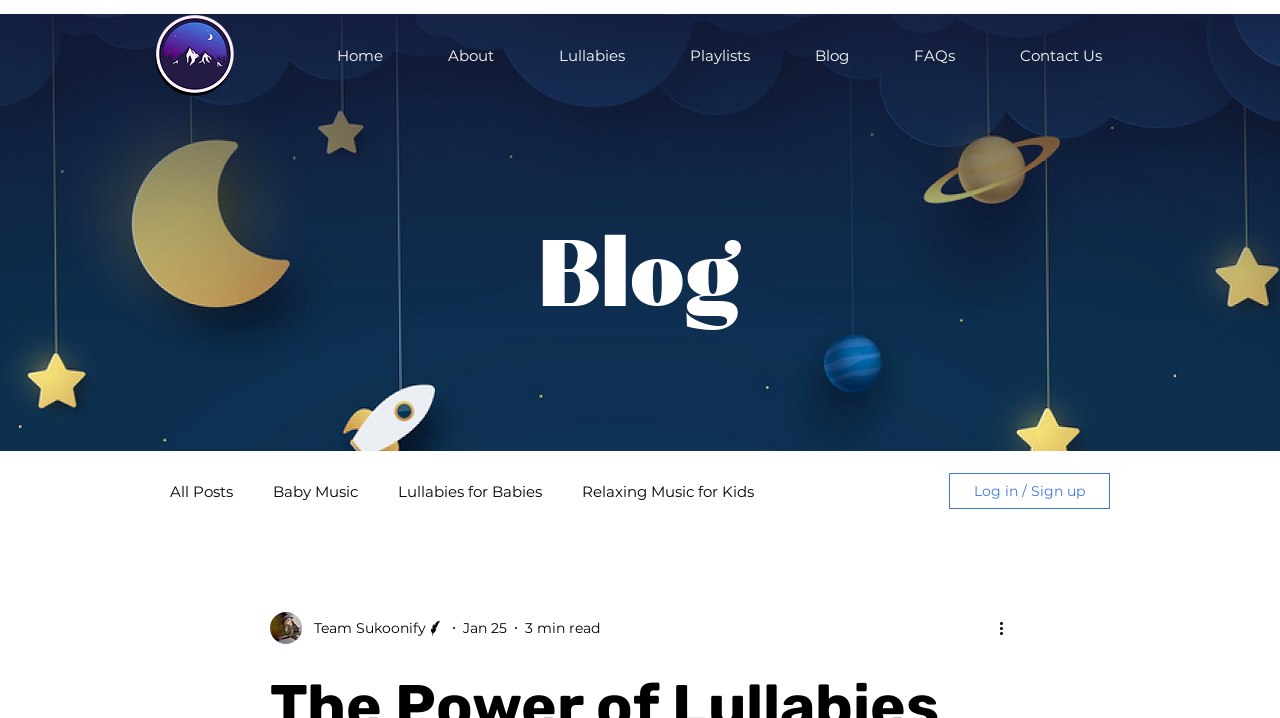Please identify the bounding box coordinates of the element that needs to be clicked to perform the following instruction: "View ABOUT 当店について".

None